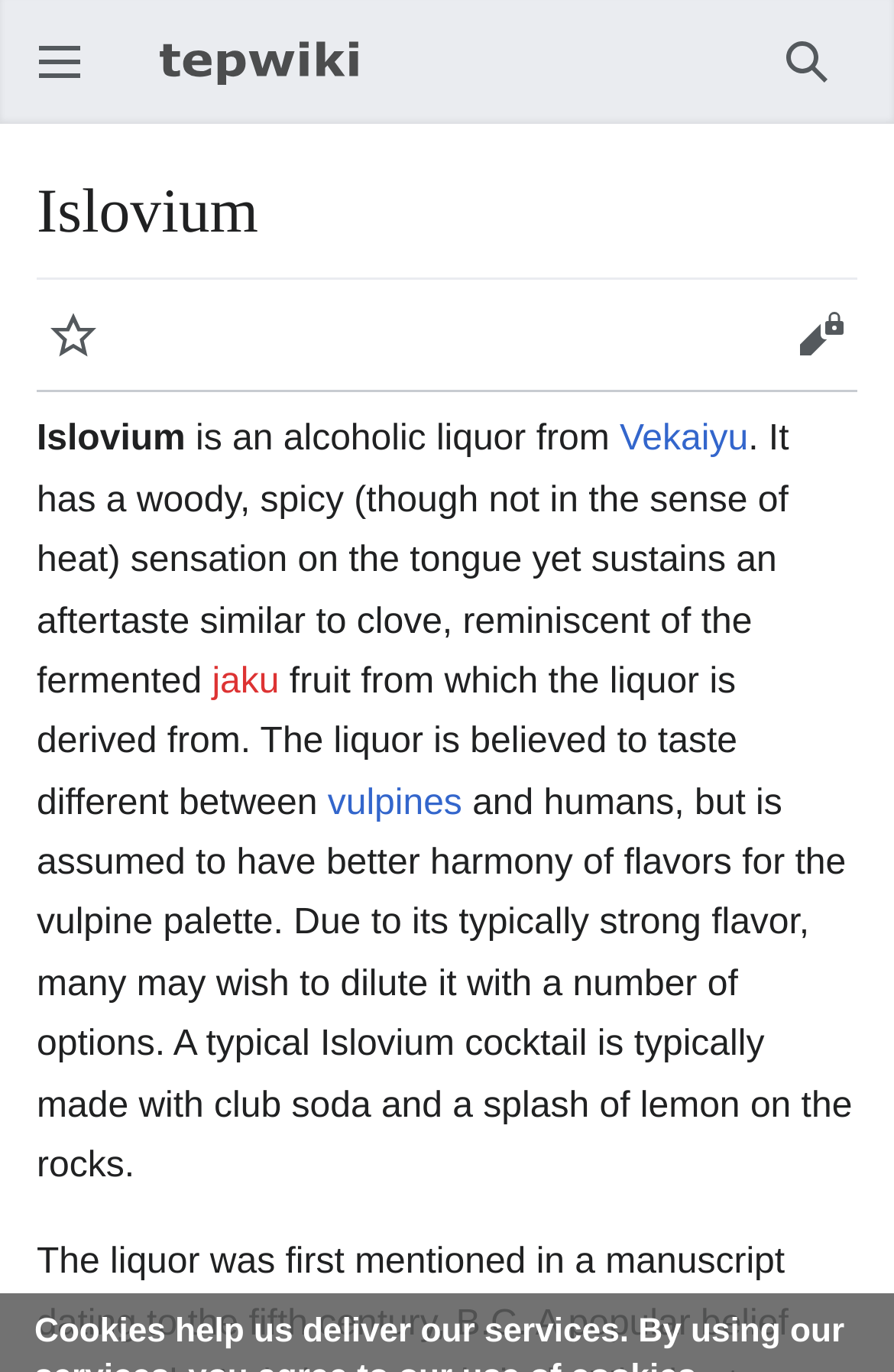Using the image as a reference, answer the following question in as much detail as possible:
What is the fruit that Islovium is derived from?

According to the webpage, Islovium is derived from the jaku fruit, which is mentioned as the source of the liquor's unique flavor profile.